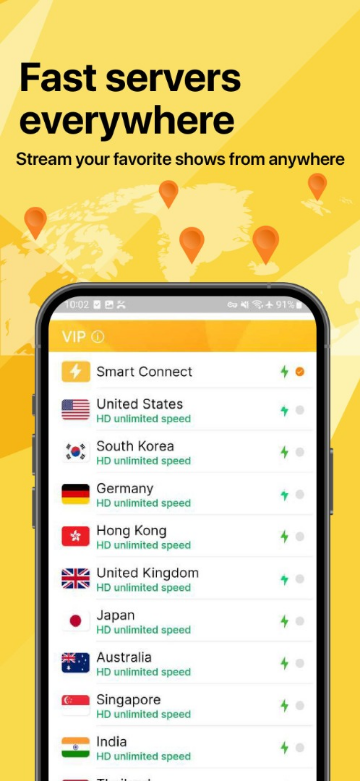What is the purpose of the 'Smart Connect' option?
Using the visual information, respond with a single word or phrase.

Automatic or optimized connection choice